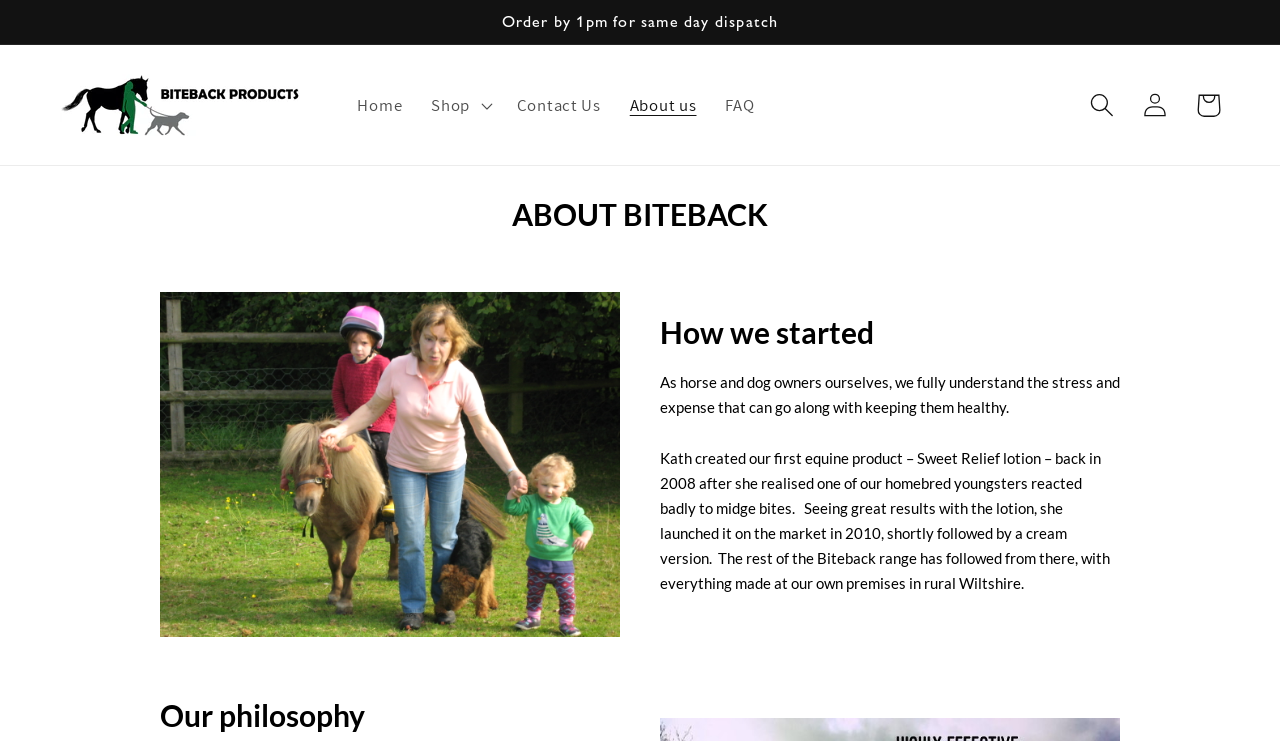Give a one-word or short phrase answer to this question: 
Where are the products made?

Rural Wiltshire